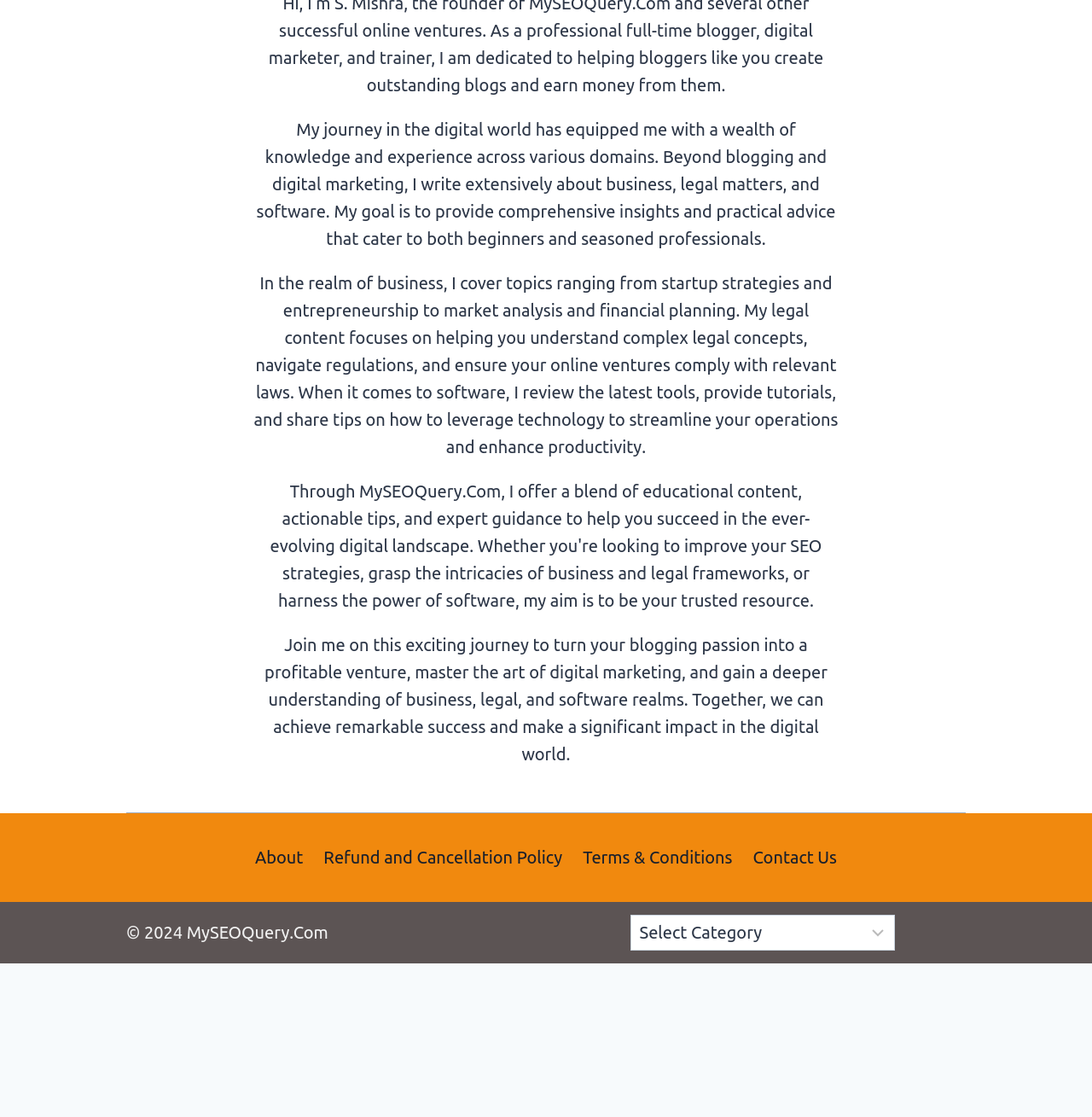Provide a brief response in the form of a single word or phrase:
What is the author's goal?

Provide comprehensive insights